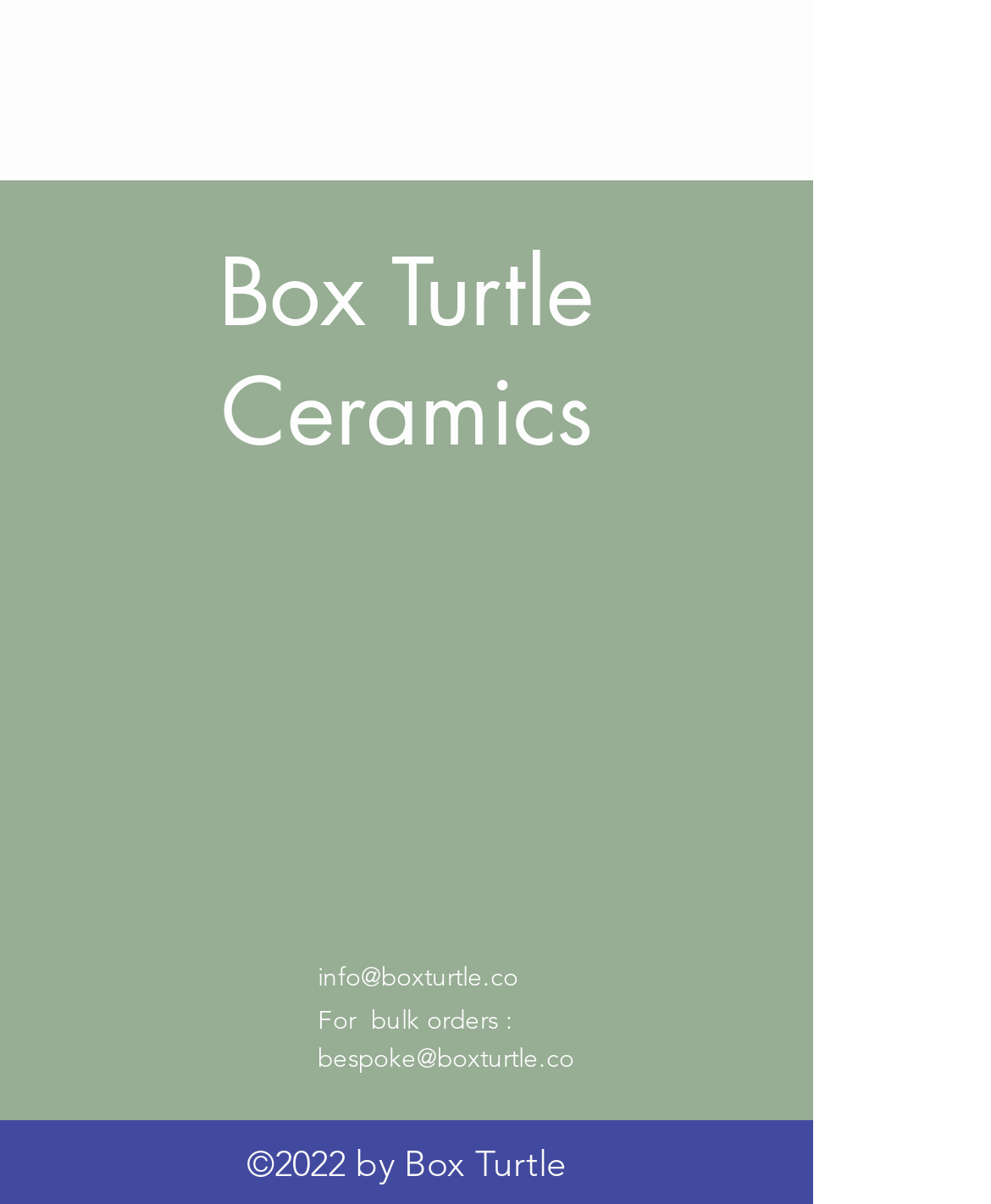Reply to the question with a single word or phrase:
What is the company's email for bulk orders?

bespoke@boxturtle.co